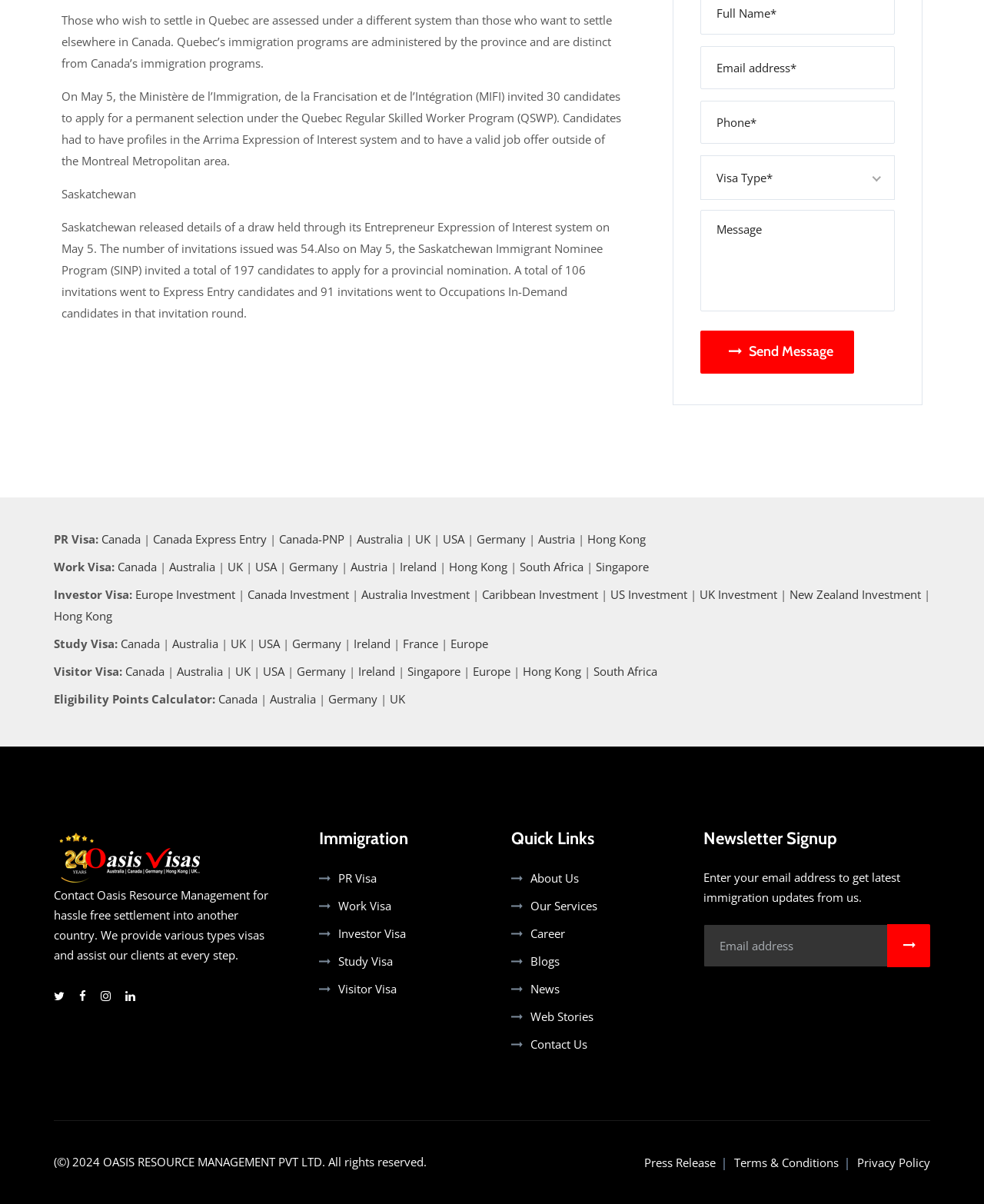Please locate the bounding box coordinates of the element that should be clicked to complete the given instruction: "Enter email address".

[0.712, 0.038, 0.909, 0.074]